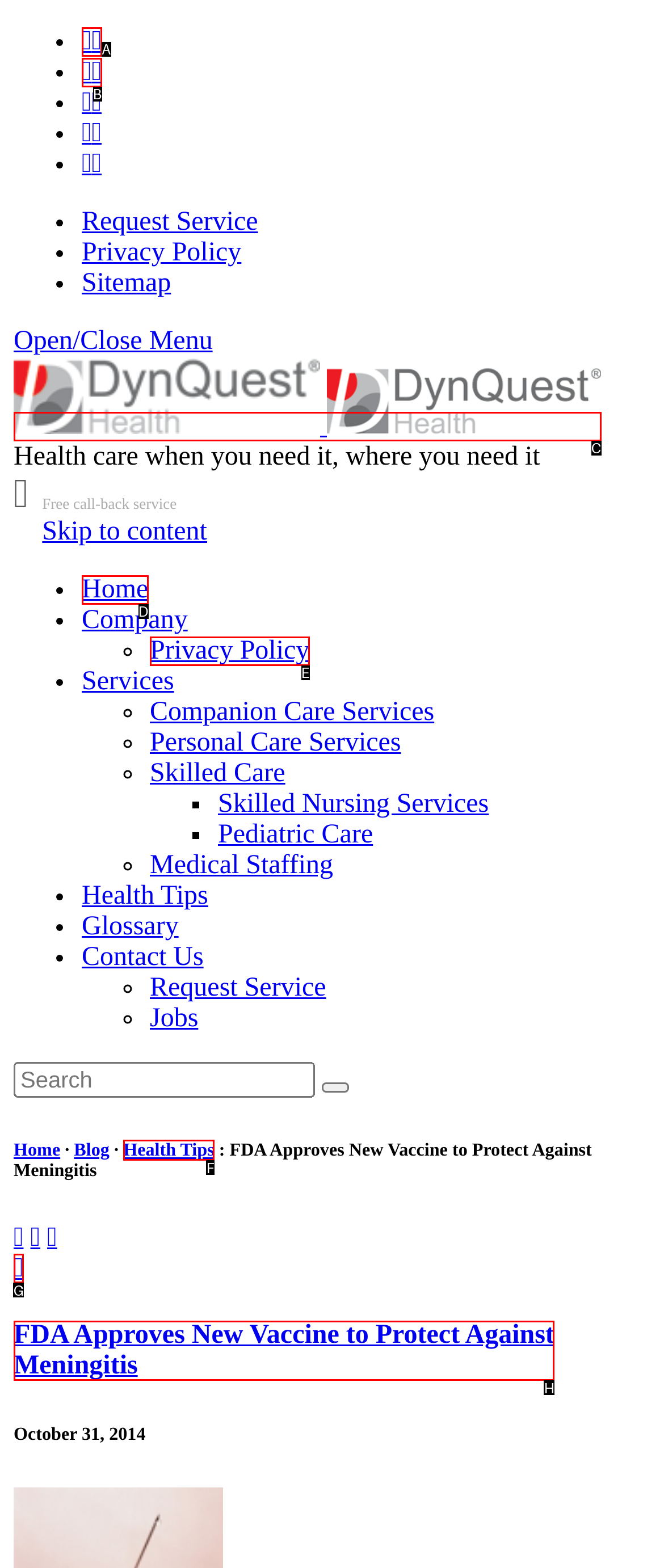Identify the HTML element that corresponds to the description: Health Tips Provide the letter of the correct option directly.

F